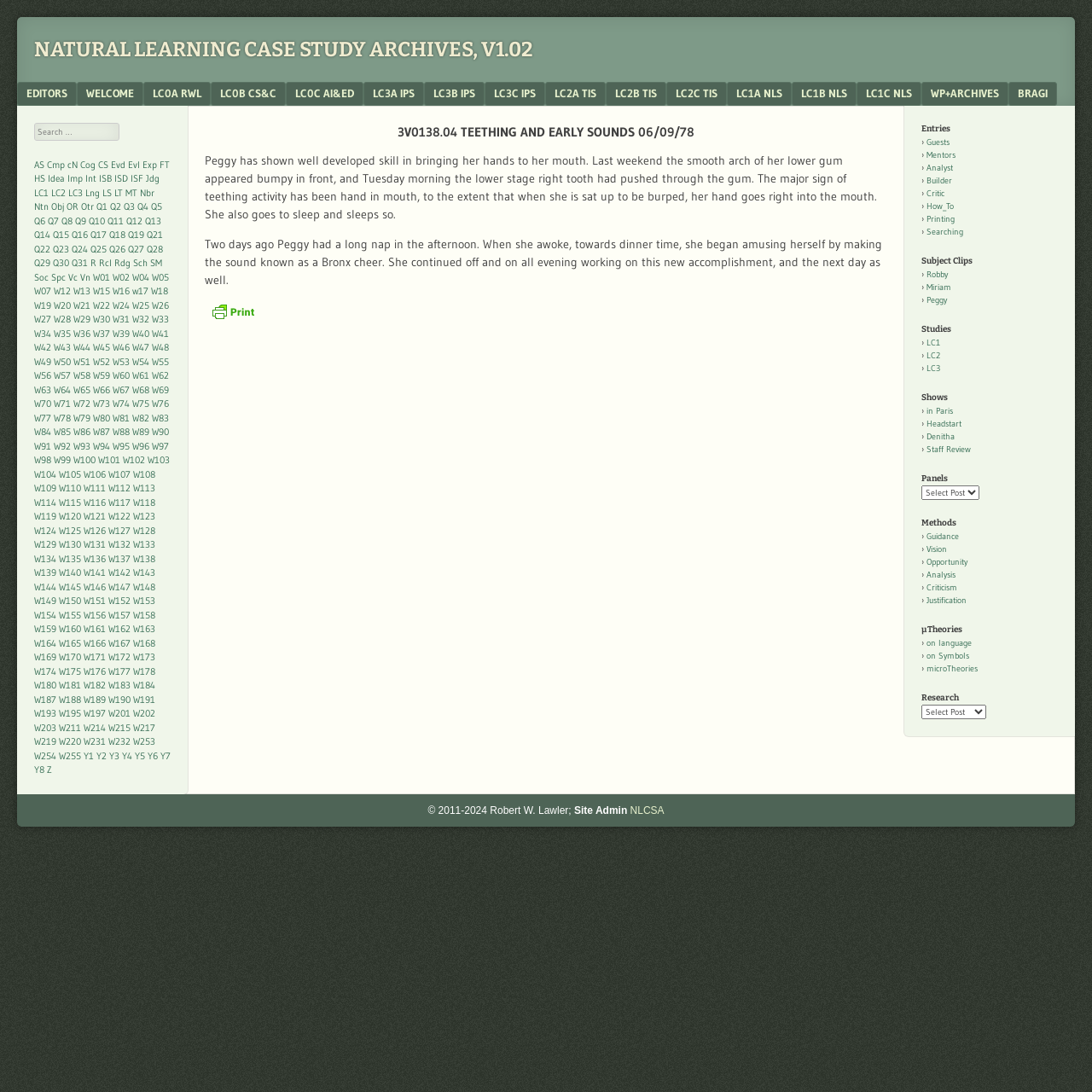Identify the coordinates of the bounding box for the element that must be clicked to accomplish the instruction: "Click on the '3V0138.04 TEETHING AND EARLY SOUNDS 06/09/78' heading".

[0.188, 0.113, 0.812, 0.128]